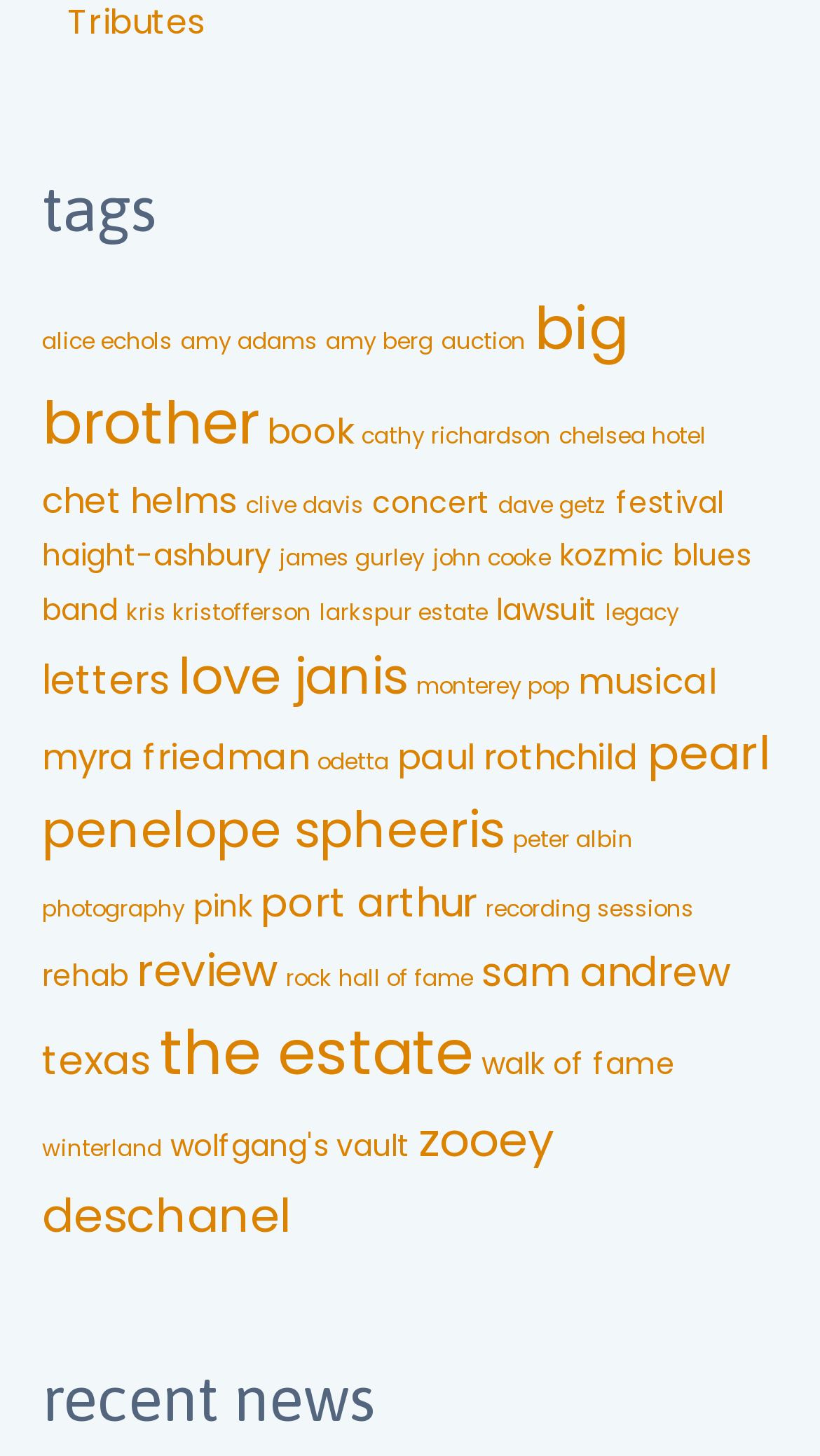How many items are related to 'Big Brother'?
Based on the image, answer the question with as much detail as possible.

The link 'Big Brother' has a text '(12 items)' which indicates that there are 12 items related to 'Big Brother'.